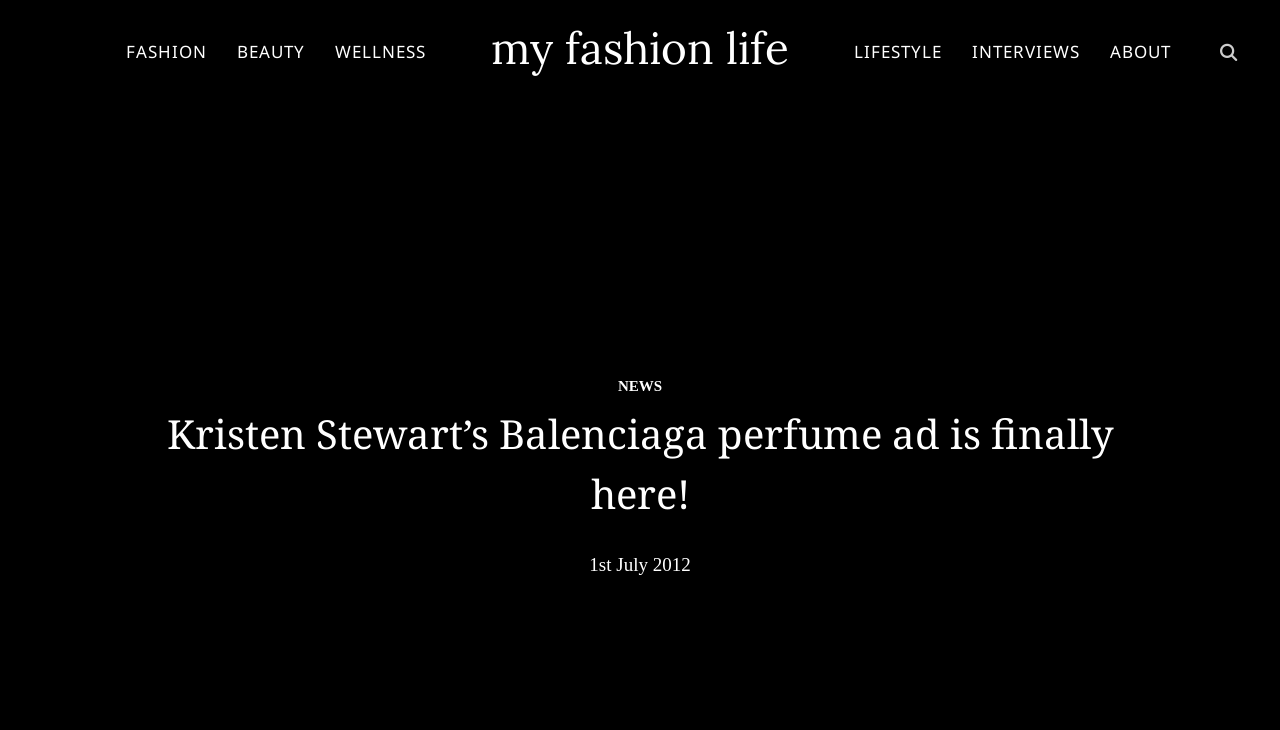Please give a short response to the question using one word or a phrase:
What is the date of the article?

1st July 2012